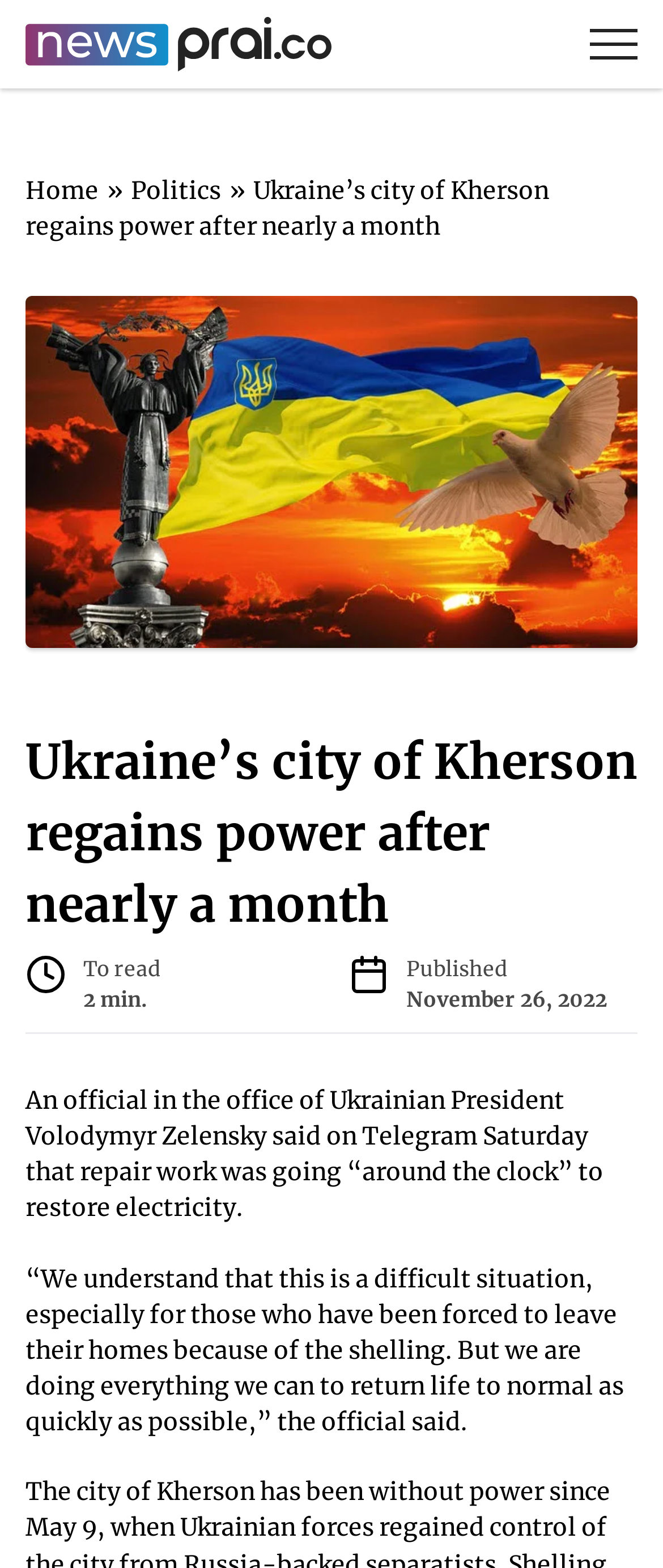Identify and provide the text of the main header on the webpage.

Ukraine’s city of Kherson regains power after nearly a month